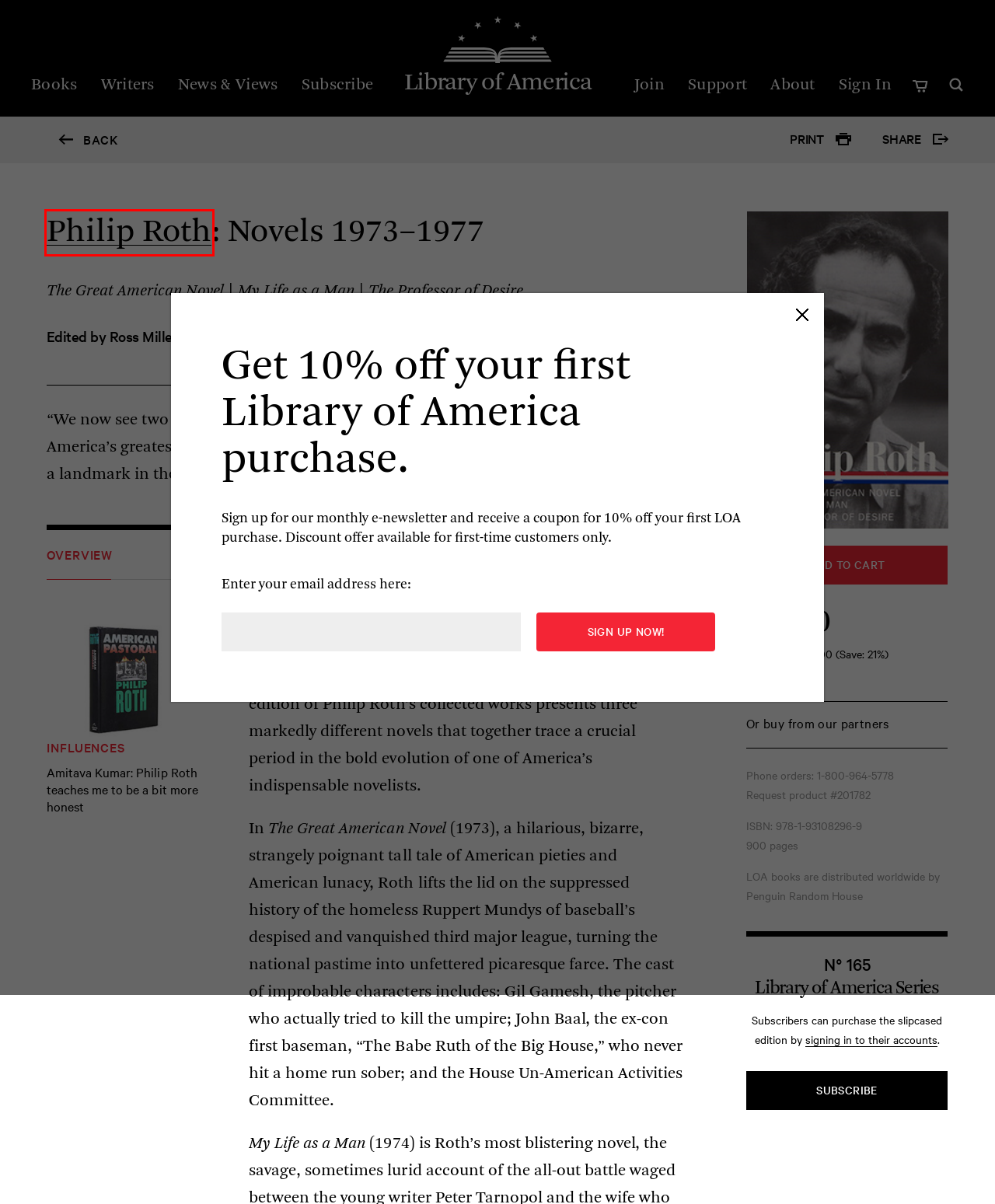Observe the provided screenshot of a webpage that has a red rectangle bounding box. Determine the webpage description that best matches the new webpage after clicking the element inside the red bounding box. Here are the candidates:
A. Overview - Library of America
B. LOA eBook Classics – Library of America
C. Support - Library of America
D. Subscribe - Library of America
E. Amazon.com
F. Memberships - Library of America
G. Library of America - Shopping Cart
H. Philip Roth - Library of America

H